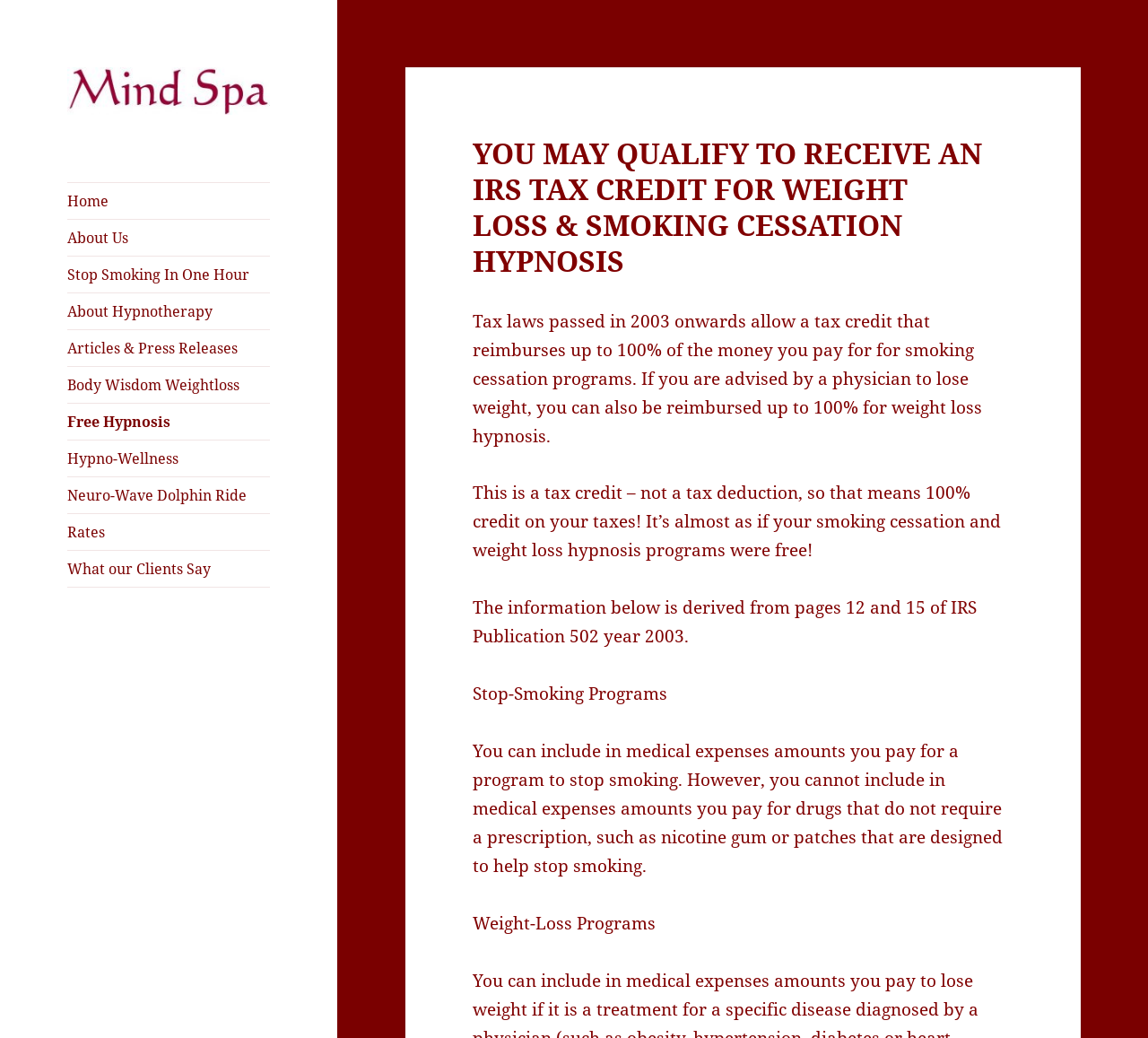Please determine the bounding box coordinates for the UI element described here. Use the format (top-left x, top-left y, bottom-right x, bottom-right y) with values bounded between 0 and 1: Neuro-Wave Dolphin Ride

[0.059, 0.46, 0.235, 0.495]